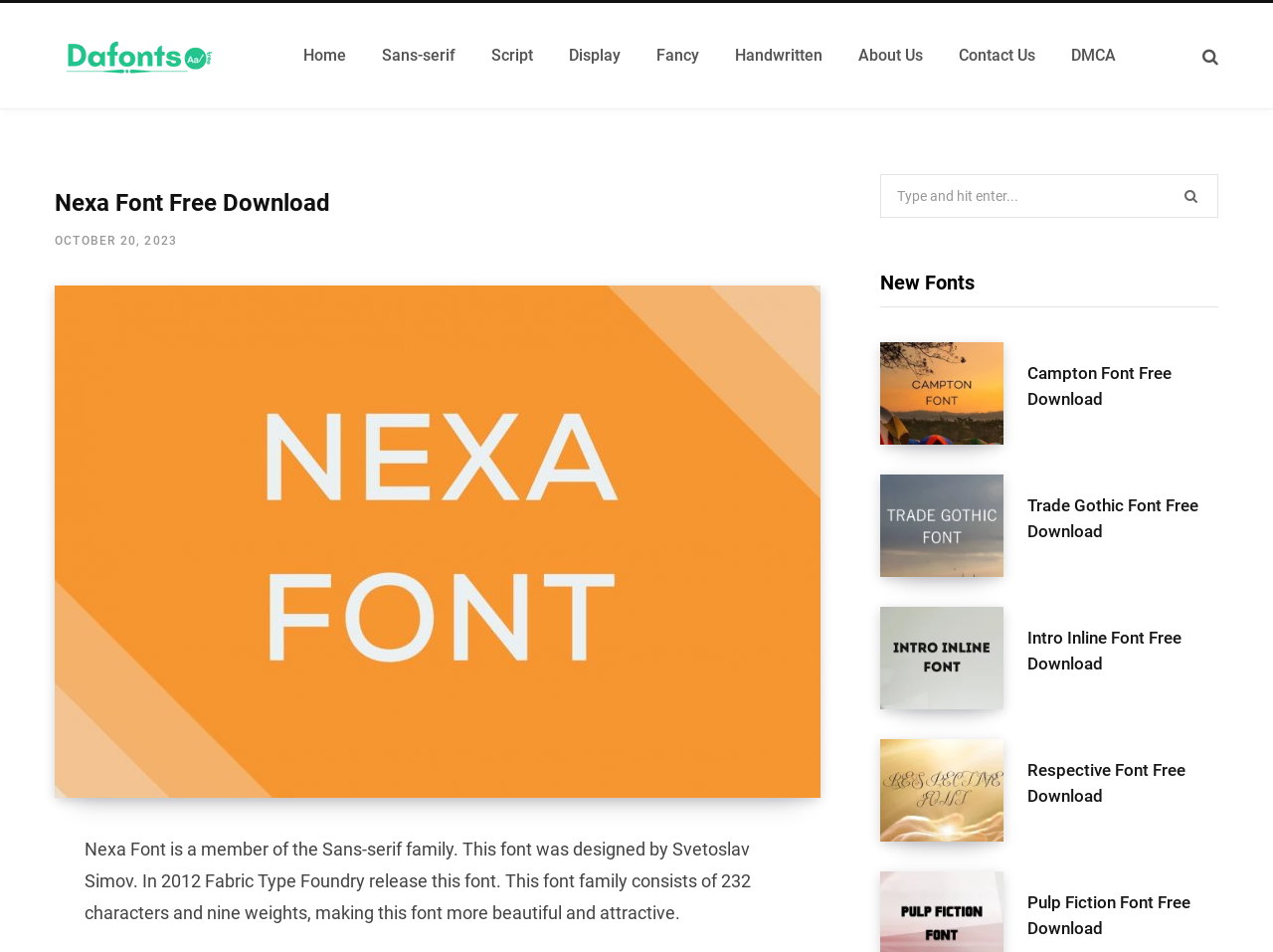Identify the main heading from the webpage and provide its text content.

Nexa Font Free Download